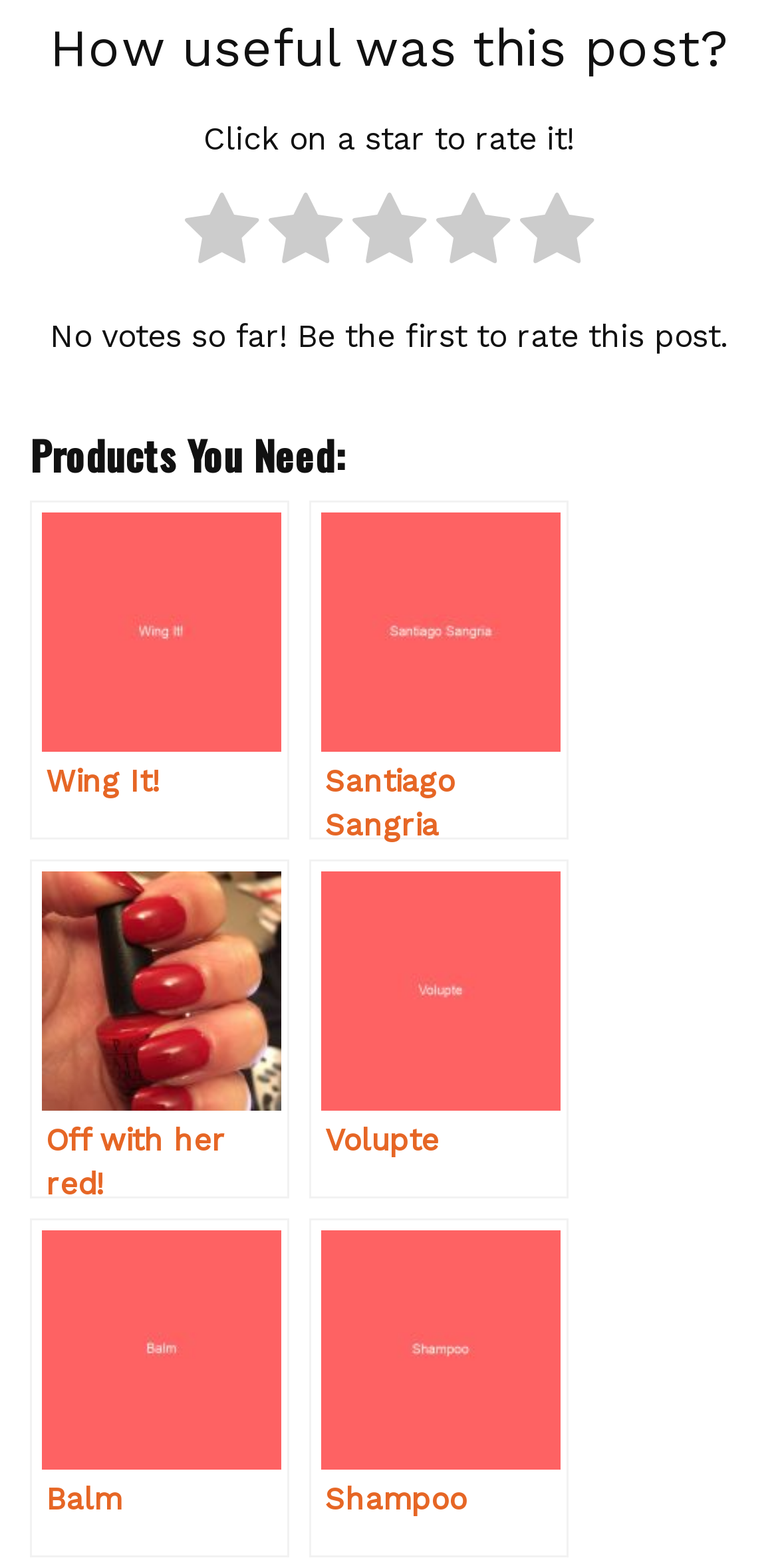Find the bounding box coordinates for the UI element that matches this description: "Shampoo".

[0.397, 0.777, 0.731, 0.994]